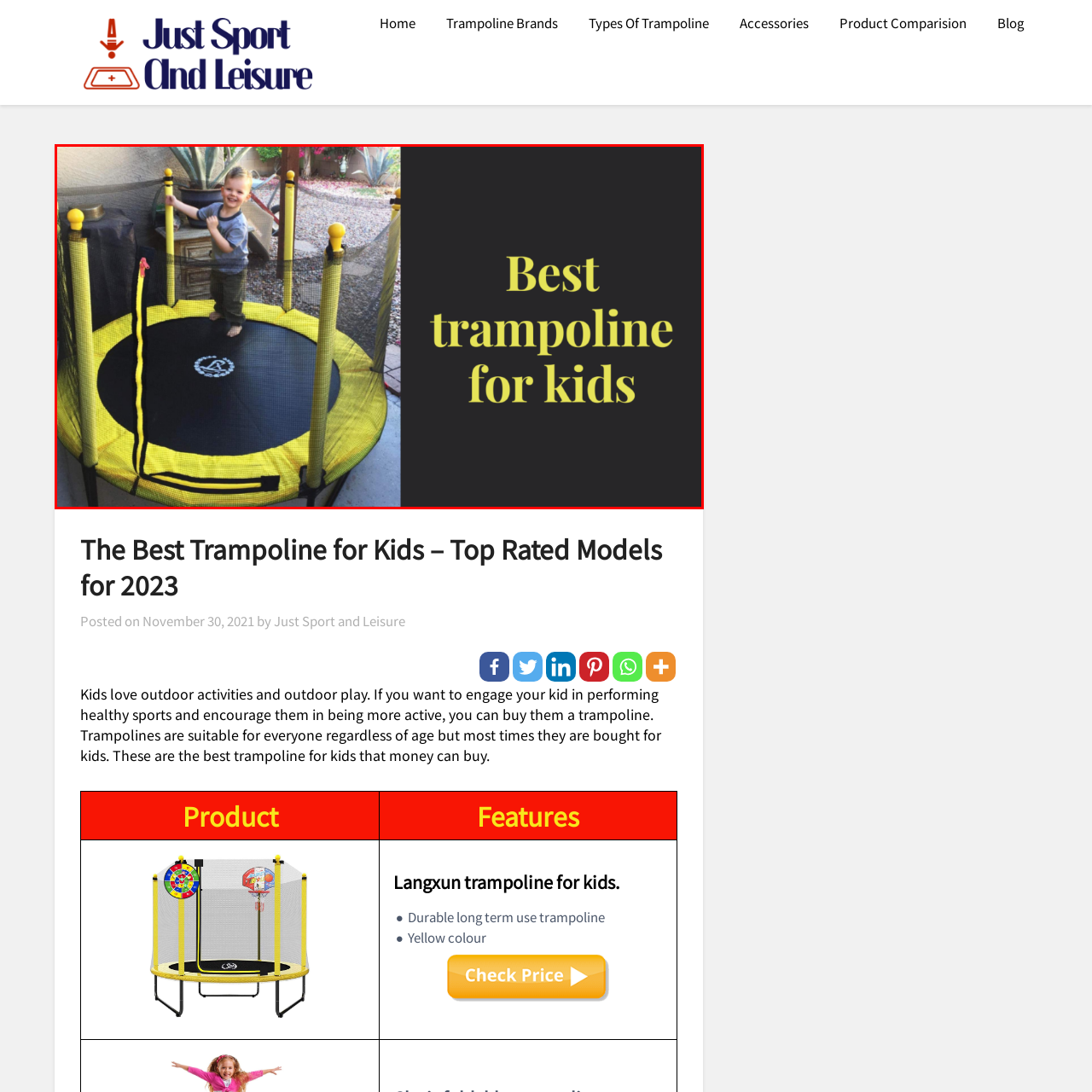Direct your attention to the image encased in a red frame, What is the boy doing on the trampoline? Please answer in one word or a brief phrase.

Bouncing